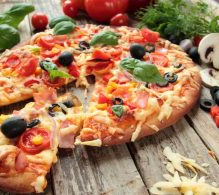Is a slice of pizza taken out?
Use the information from the screenshot to give a comprehensive response to the question.

The caption states that 'a slice has been taken out, showcasing the enticing layers and toppings', which implies that a slice of pizza has been removed from the whole pizza.